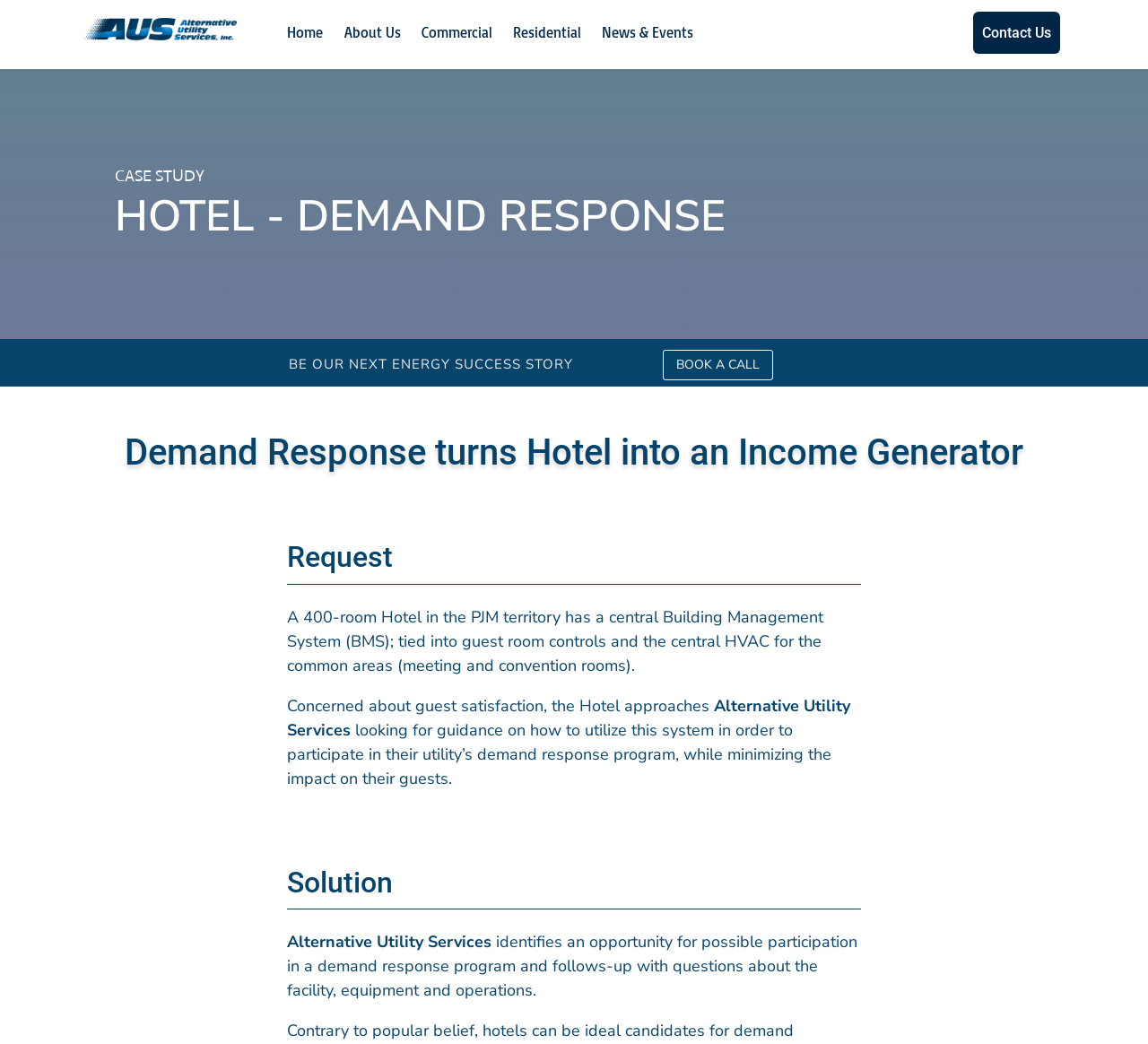What is the type of building in the case study?
Use the information from the screenshot to give a comprehensive response to the question.

The type of building in the case study is a hotel, which is mentioned in the static text 'A 400-room Hotel in the PJM territory...'.